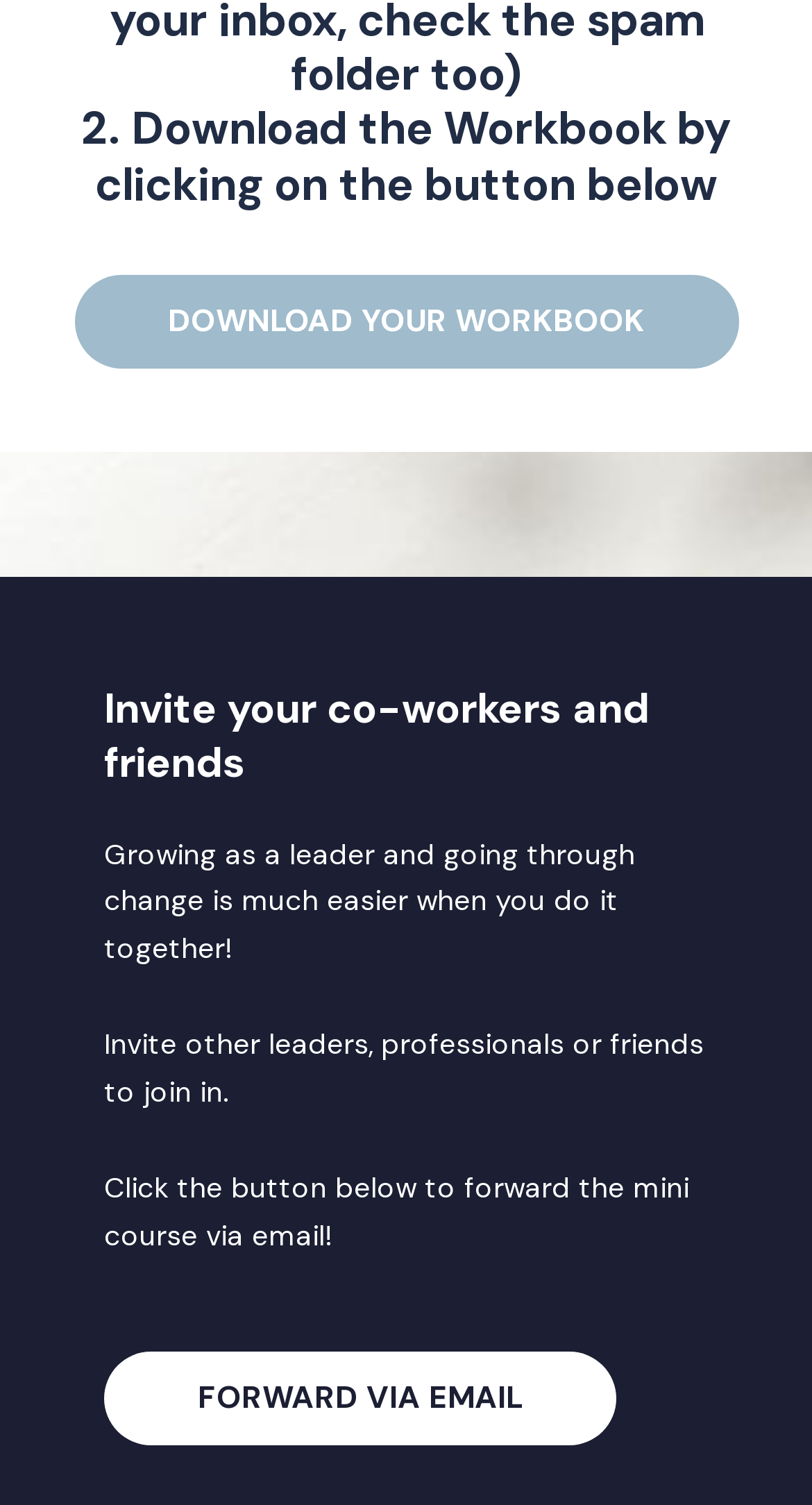Extract the bounding box coordinates of the UI element described by: "Forward via Email". The coordinates should include four float numbers ranging from 0 to 1, e.g., [left, top, right, bottom].

[0.128, 0.897, 0.759, 0.96]